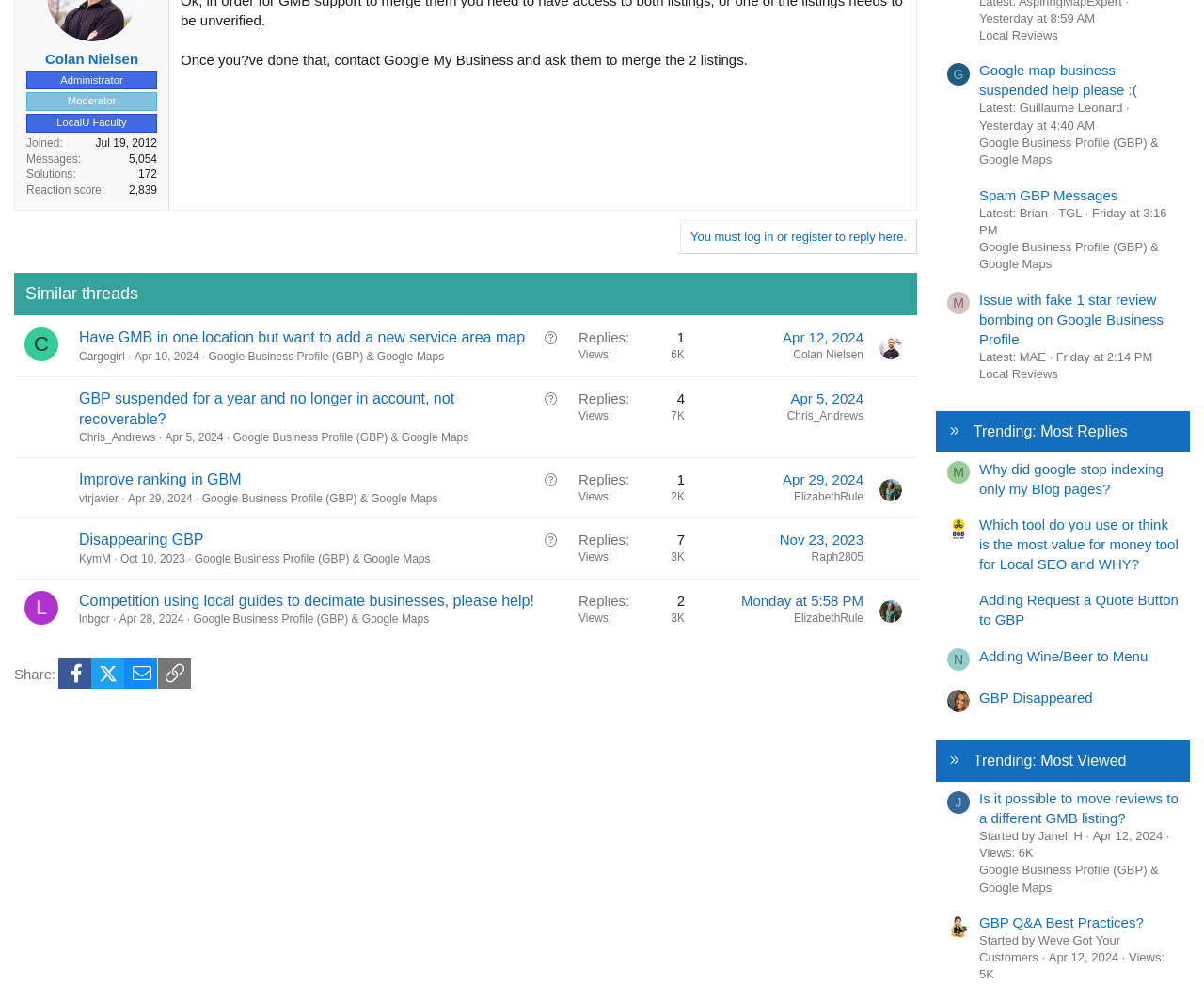Use a single word or phrase to answer the question:
What is the username of the user with the role Administrator?

Colan Nielsen